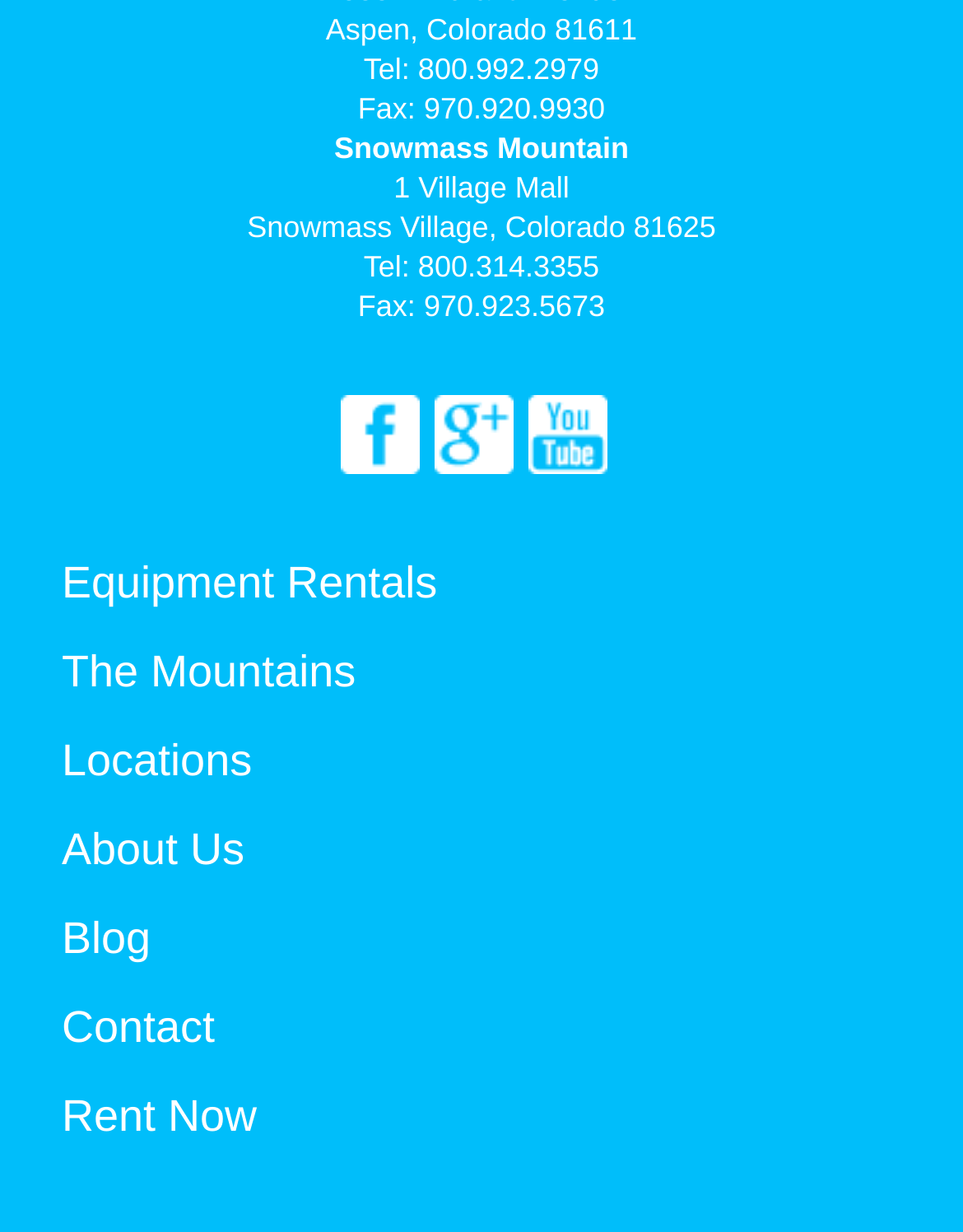Respond concisely with one word or phrase to the following query:
What is the last menu item?

Rent Now